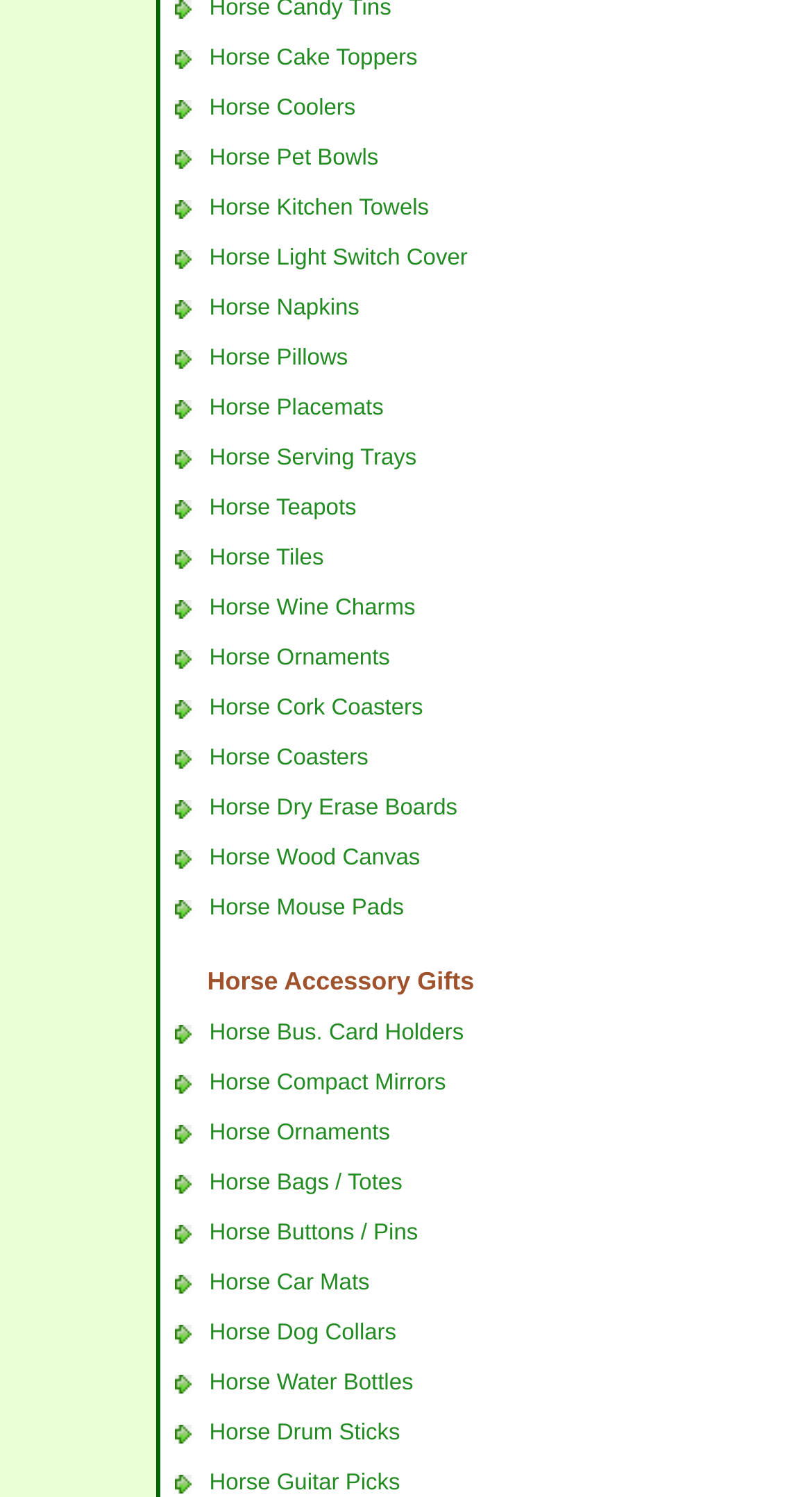Determine the coordinates of the bounding box that should be clicked to complete the instruction: "View Horse Coolers". The coordinates should be represented by four float numbers between 0 and 1: [left, top, right, bottom].

[0.258, 0.063, 0.438, 0.08]